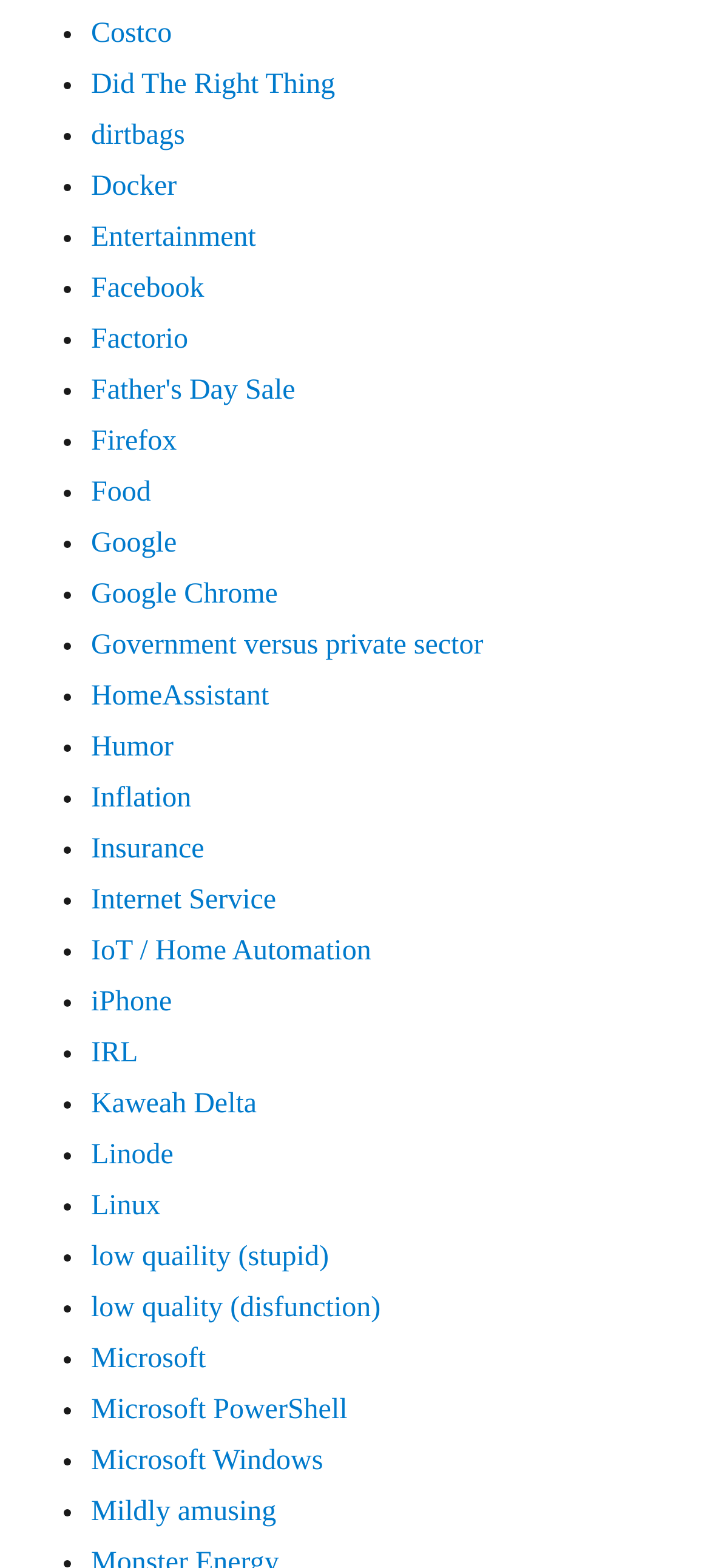Is there a link about a holiday?
Please answer using one word or phrase, based on the screenshot.

Yes